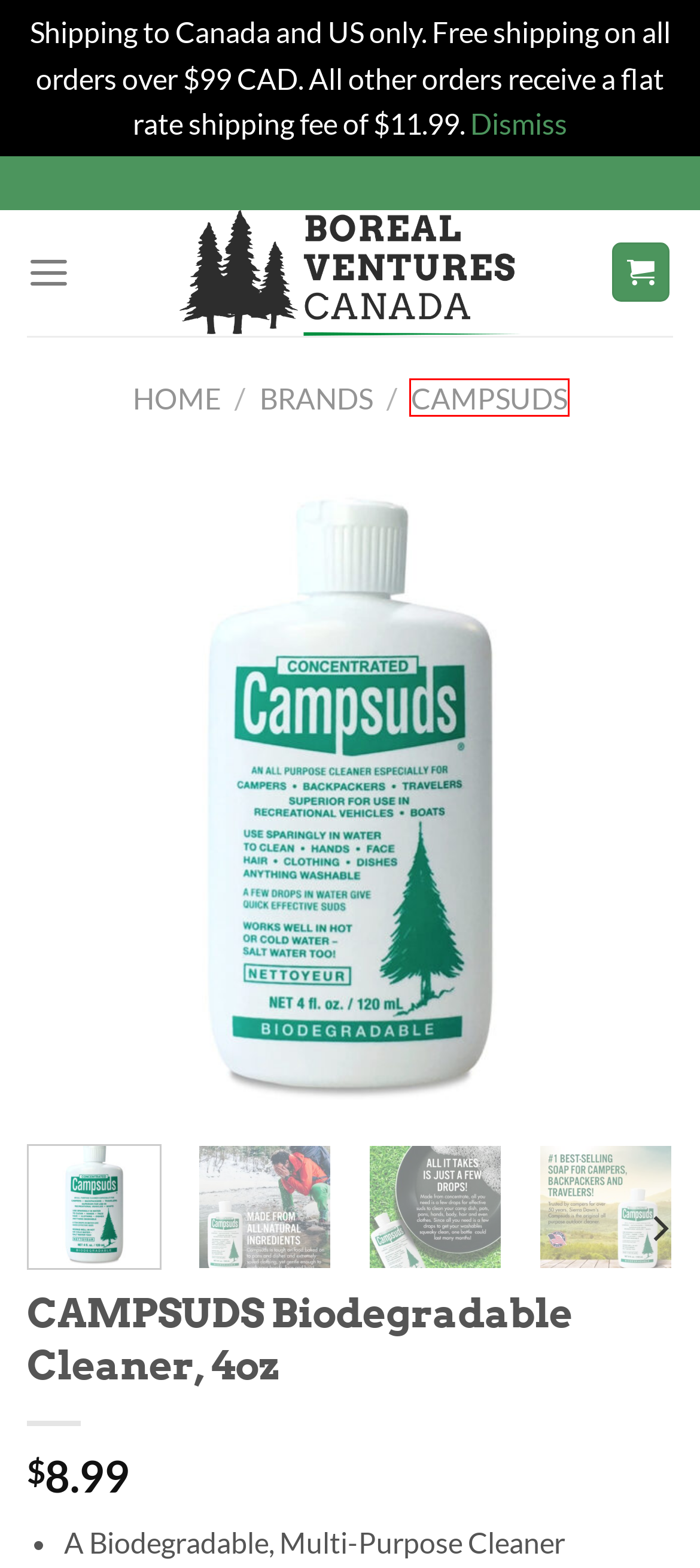Inspect the provided webpage screenshot, concentrating on the element within the red bounding box. Select the description that best represents the new webpage after you click the highlighted element. Here are the candidates:
A. Rope Archives - Boreal Ventures Canada
B. campsuds Archives - Boreal Ventures Canada
C. UCO Mini FlatPack Grill & Firepit - Boreal Ventures Canada
D. Boreal Ventures Canada - Survival, Camping & Outdoor Gear
E. Brands Archives - Boreal Ventures Canada
F. Leather & Wood Beeswax Conditioning Balm - Boreal Ventures Canada
G. UCO Candlelier Candle Lantern - Yellow - Boreal Ventures Canada
H. Campsuds Archives - Boreal Ventures Canada

H